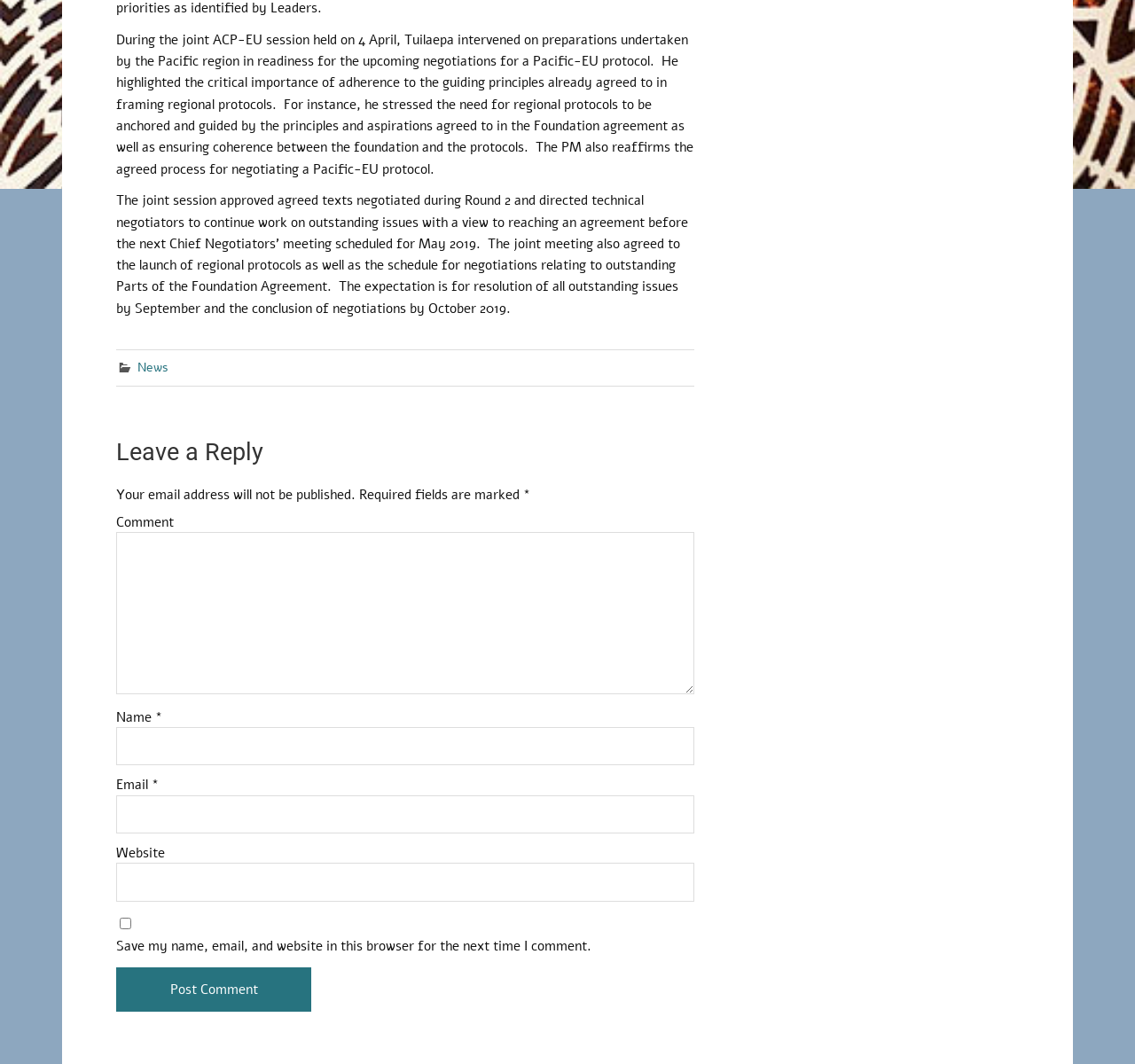Refer to the element description parent_node: Name * name="author" and identify the corresponding bounding box in the screenshot. Format the coordinates as (top-left x, top-left y, bottom-right x, bottom-right y) with values in the range of 0 to 1.

[0.102, 0.683, 0.612, 0.719]